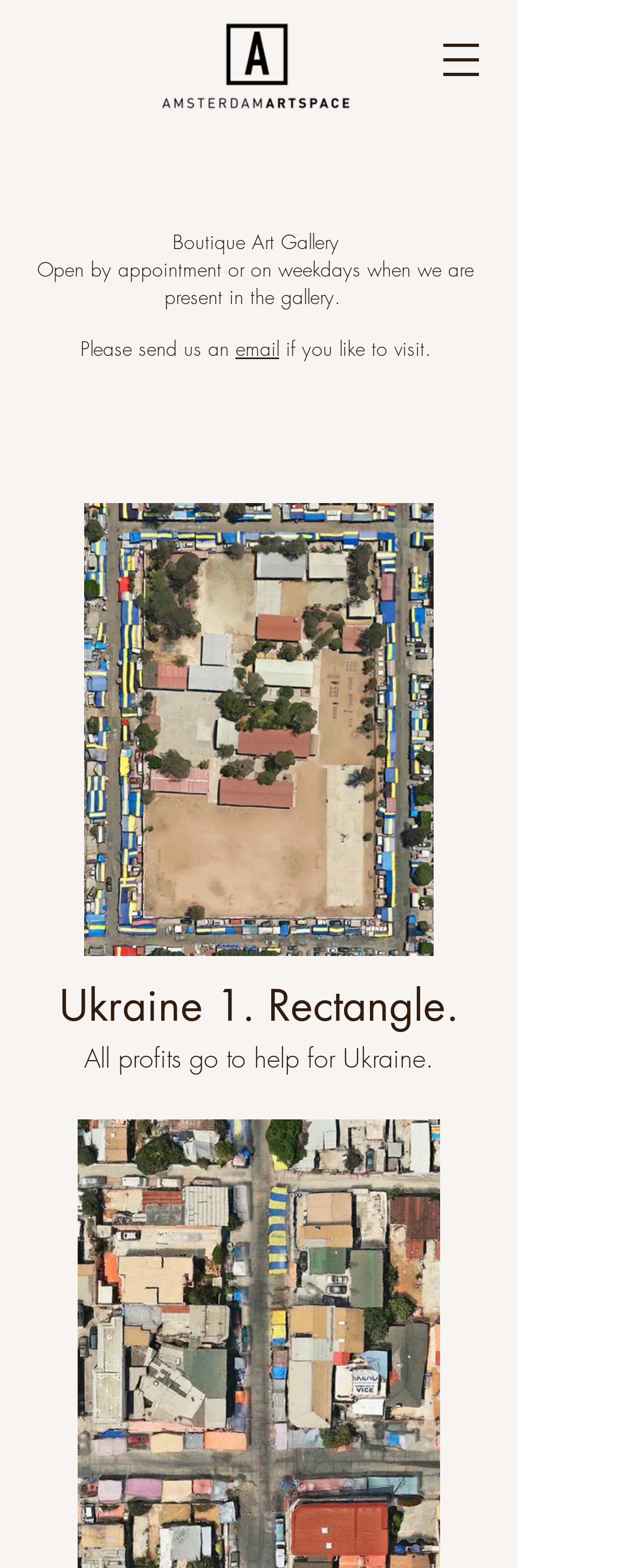Provide the bounding box coordinates of the HTML element described as: "email". The bounding box coordinates should be four float numbers between 0 and 1, i.e., [left, top, right, bottom].

[0.373, 0.214, 0.442, 0.231]